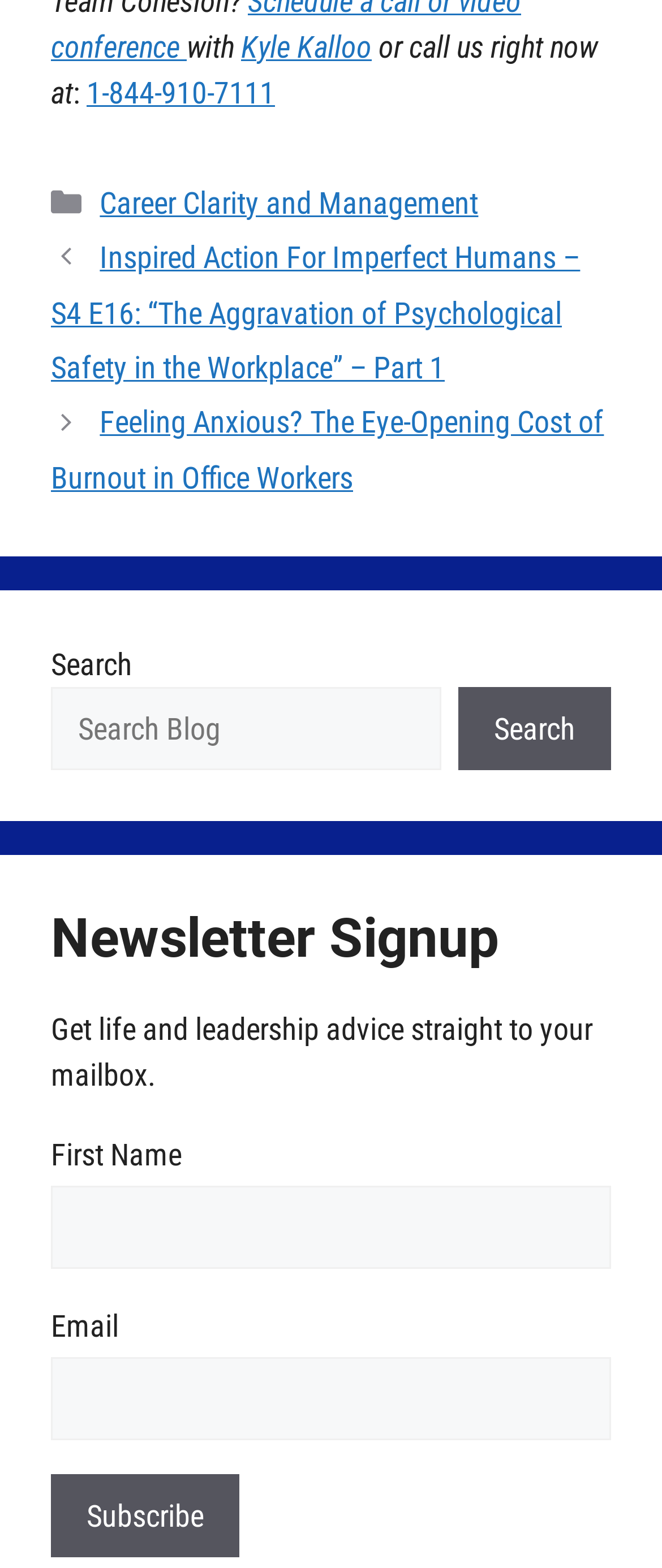Find the bounding box coordinates of the element to click in order to complete this instruction: "read the post about Imperfect Humans". The bounding box coordinates must be four float numbers between 0 and 1, denoted as [left, top, right, bottom].

[0.077, 0.153, 0.876, 0.246]